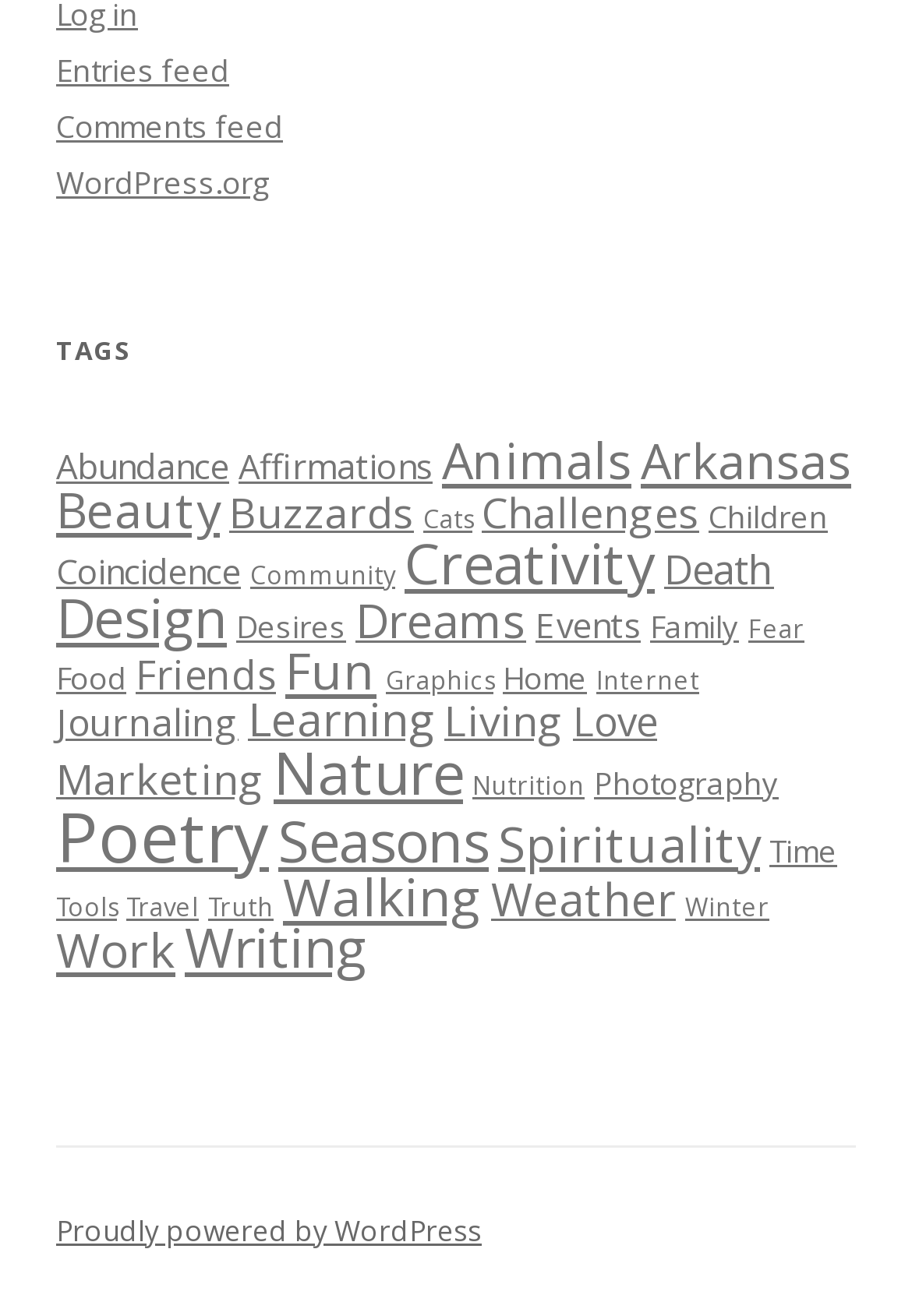Provide a one-word or brief phrase answer to the question:
What is the tag with the most items?

Poetry